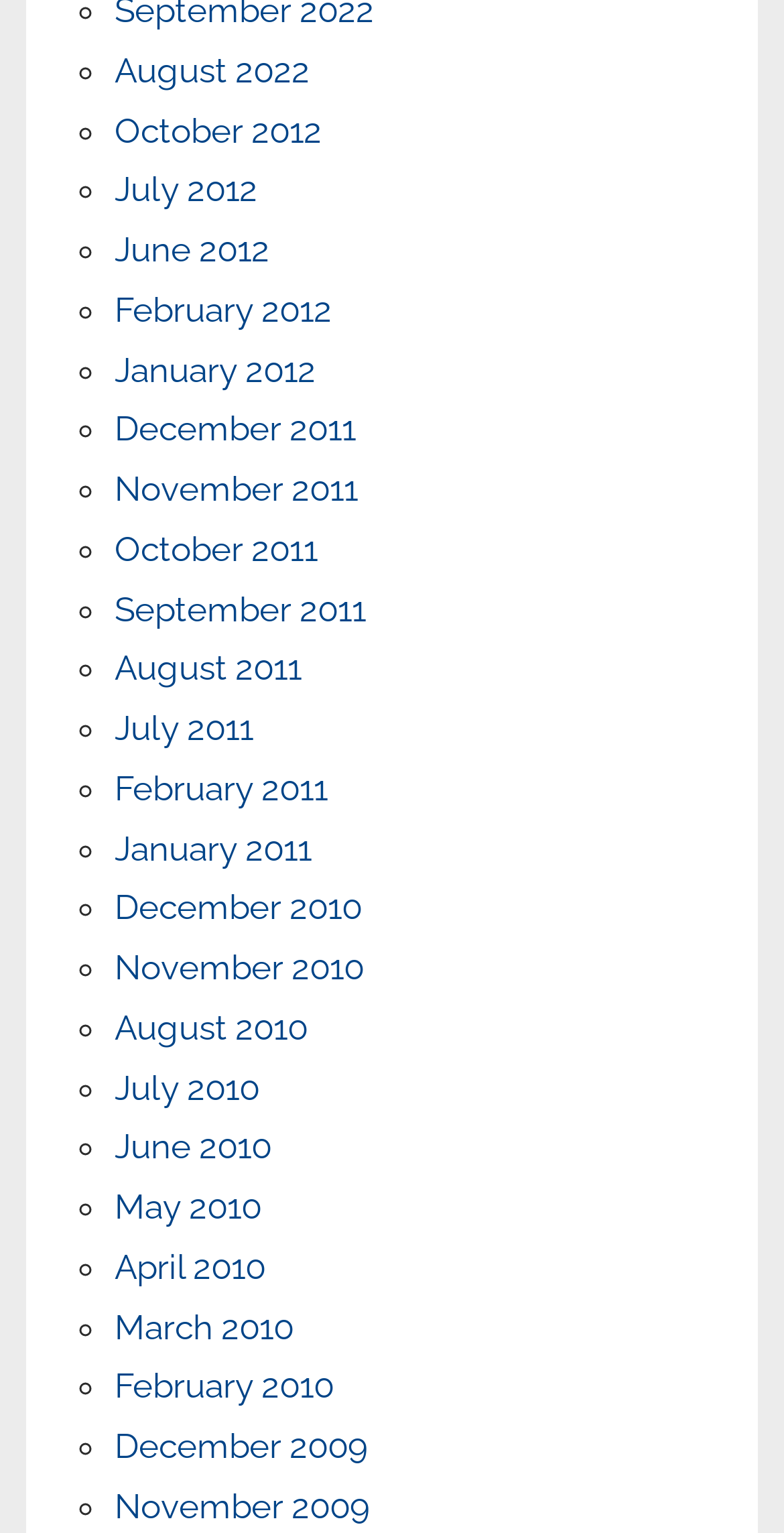Please pinpoint the bounding box coordinates for the region I should click to adhere to this instruction: "View August 2022".

[0.146, 0.033, 0.395, 0.059]